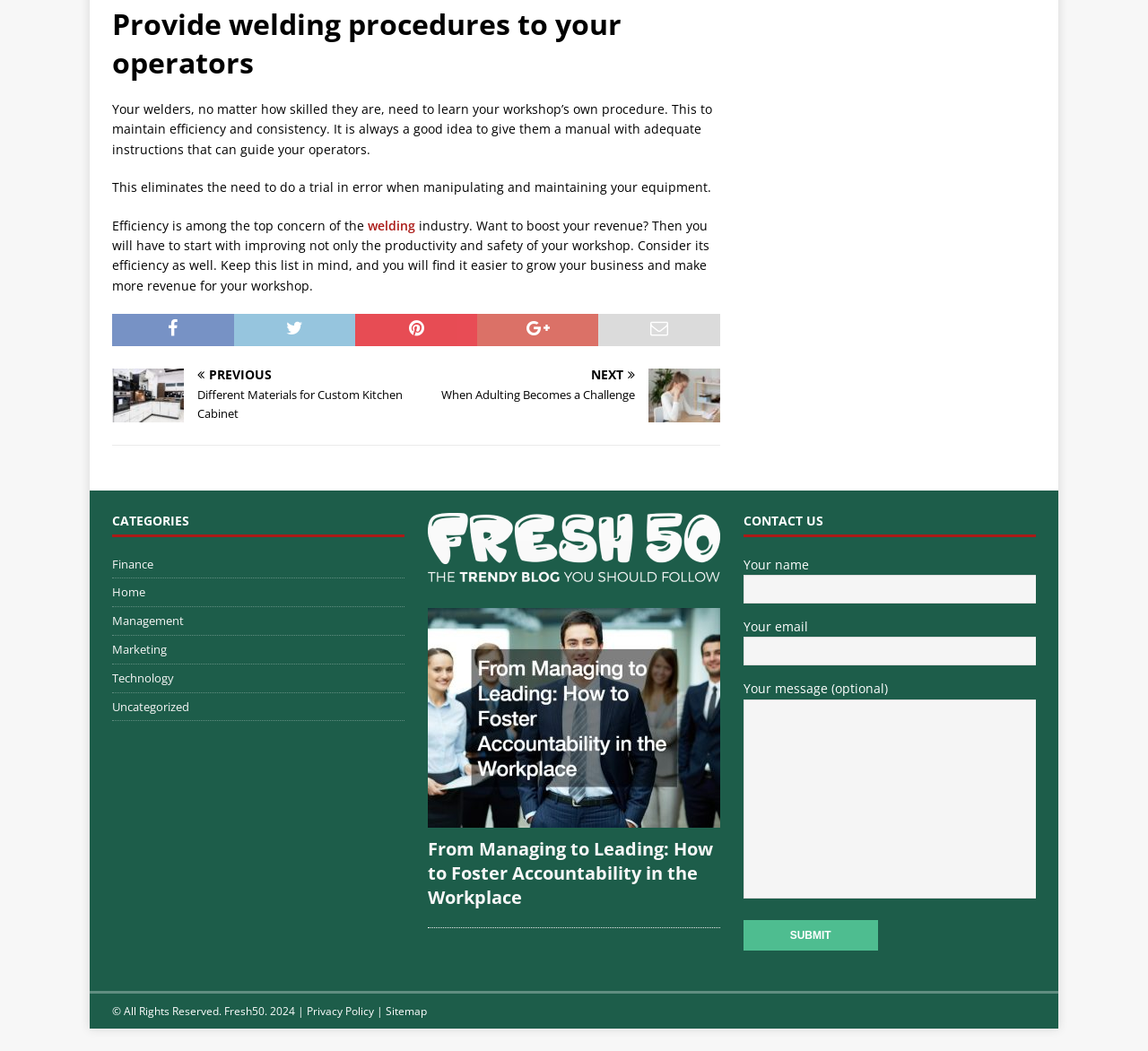What is the main topic of the article?
Based on the visual information, provide a detailed and comprehensive answer.

The main topic of the article can be determined by reading the heading 'Provide welding procedures to your operators' and the subsequent paragraphs that discuss the importance of providing welding procedures to operators in a workshop.